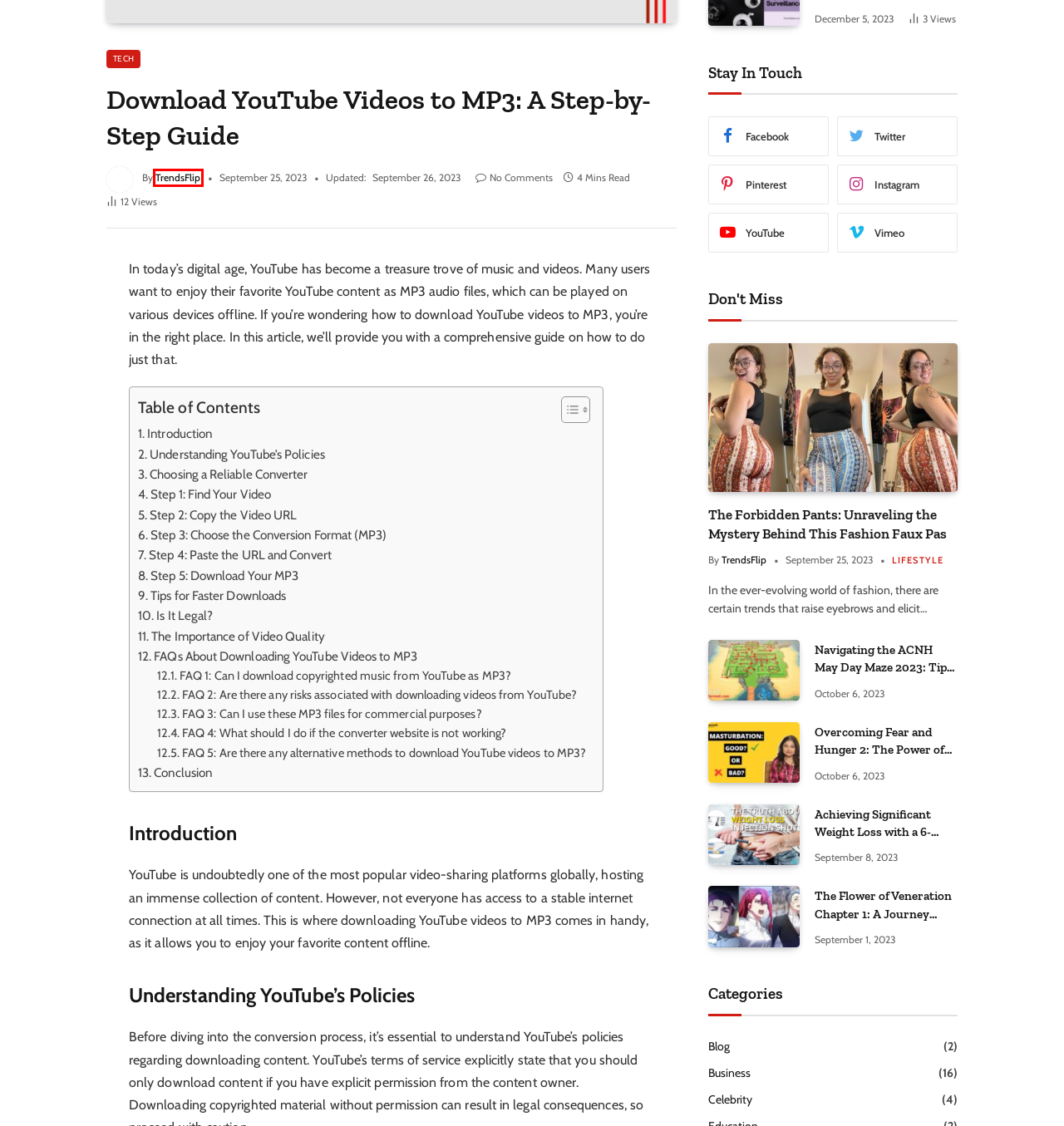Analyze the screenshot of a webpage with a red bounding box and select the webpage description that most accurately describes the new page resulting from clicking the element inside the red box. Here are the candidates:
A. Overcoming Fear and Hunger 2: The Power of Masturbation Skill - Trends Flip
B. Education - Trends Flip
C. Achieving Significant Weight Loss with a 6-Week Ozempic Plan: Real Results Revealed - Trends Flip
D. TrendsFlip - Trends Flip
E. The Flower of Veneration Chapter 1: A Journey Begins - Trends Flip
F. Navigating the ACNH May Day Maze 2023: Tips and Tricks - Trends Flip
G. The Forbidden Pants: Unraveling the Mystery Behind This Fashion Faux Pas - Trends Flip
H. Blog - Trends Flip

D